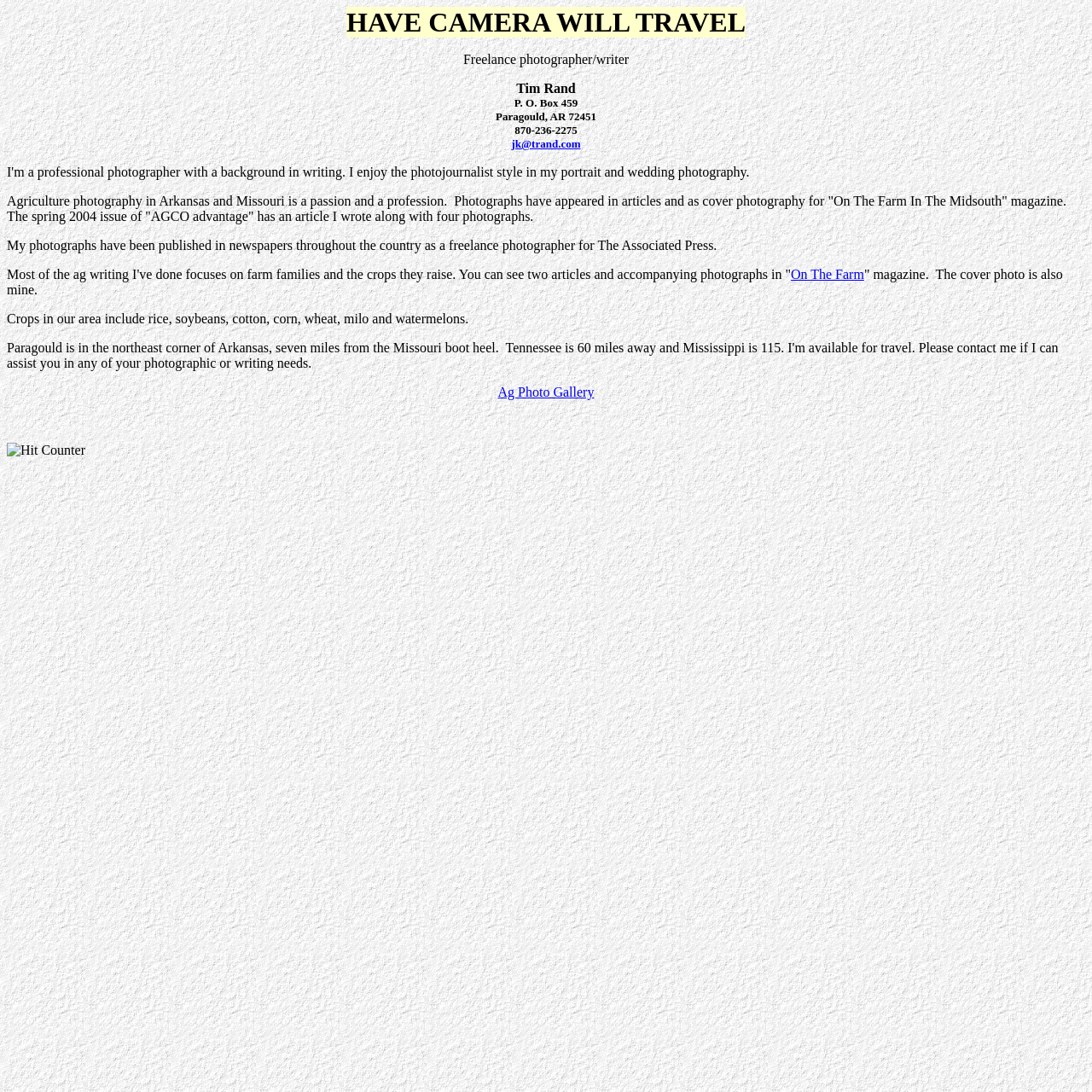Answer the following in one word or a short phrase: 
What is the location of the person mentioned?

Paragould, AR 72451